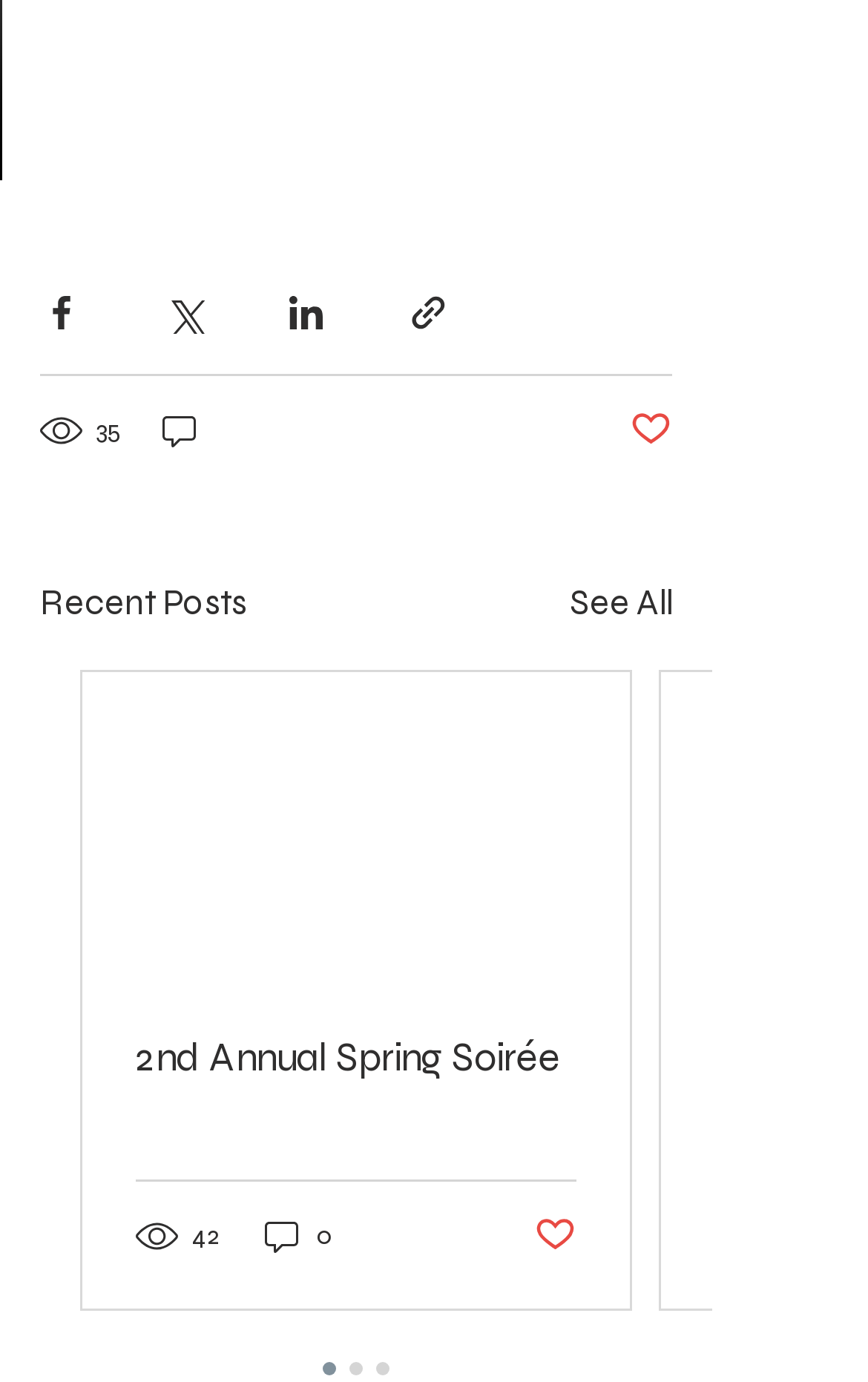Please identify the coordinates of the bounding box for the clickable region that will accomplish this instruction: "Like the post".

[0.726, 0.294, 0.774, 0.328]